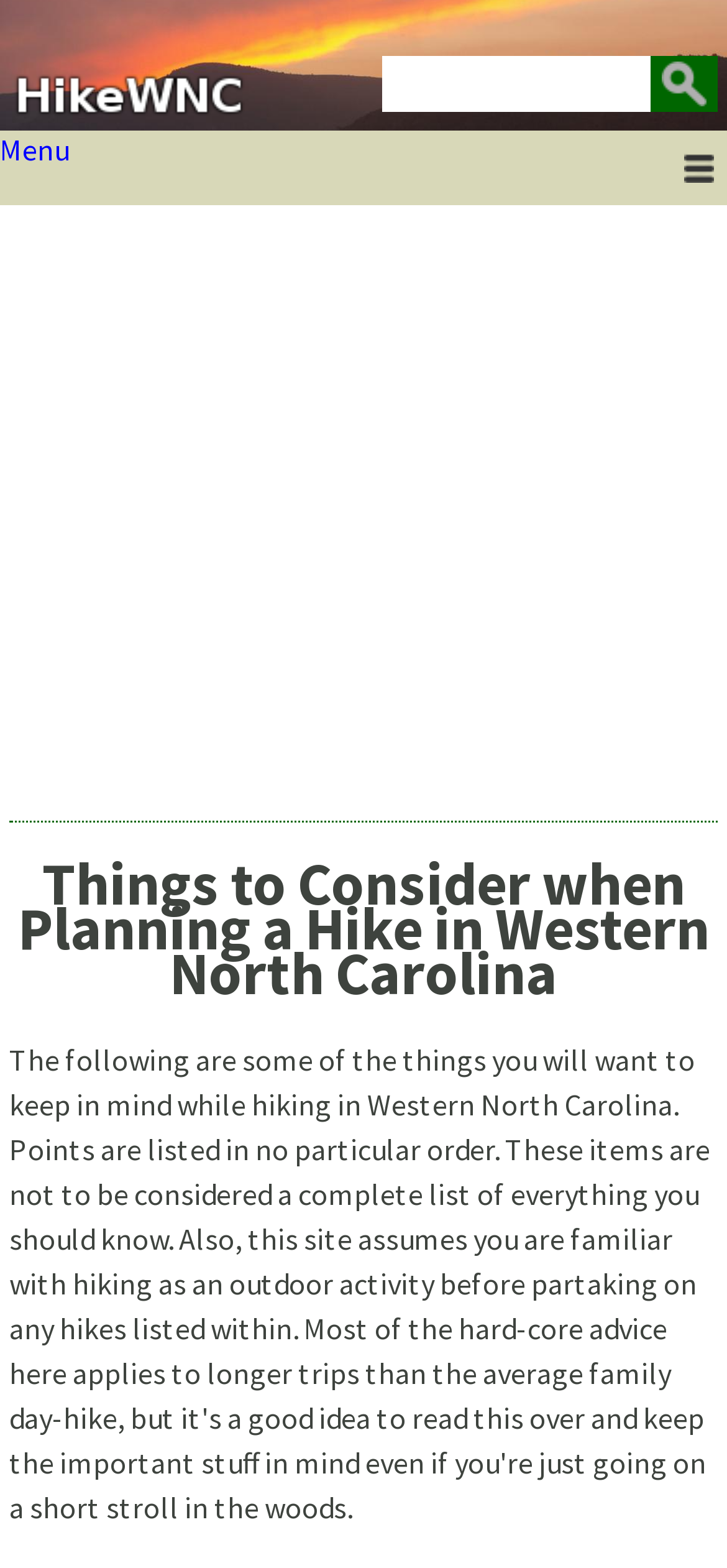Provide the bounding box coordinates of the area you need to click to execute the following instruction: "Read the article".

[0.013, 0.55, 0.987, 0.636]